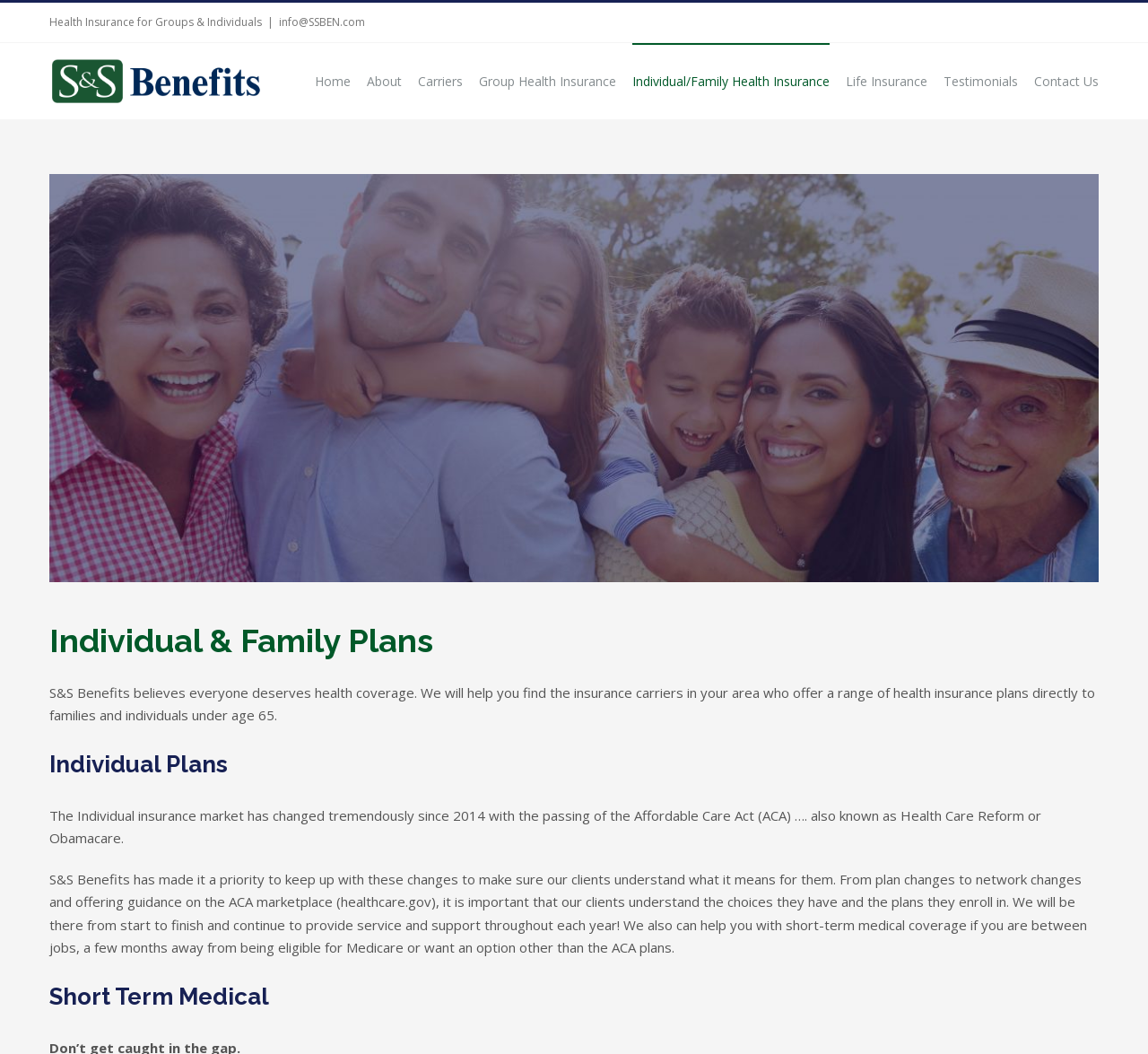Identify the bounding box coordinates for the element that needs to be clicked to fulfill this instruction: "Click the 'Home' link". Provide the coordinates in the format of four float numbers between 0 and 1: [left, top, right, bottom].

[0.274, 0.041, 0.305, 0.112]